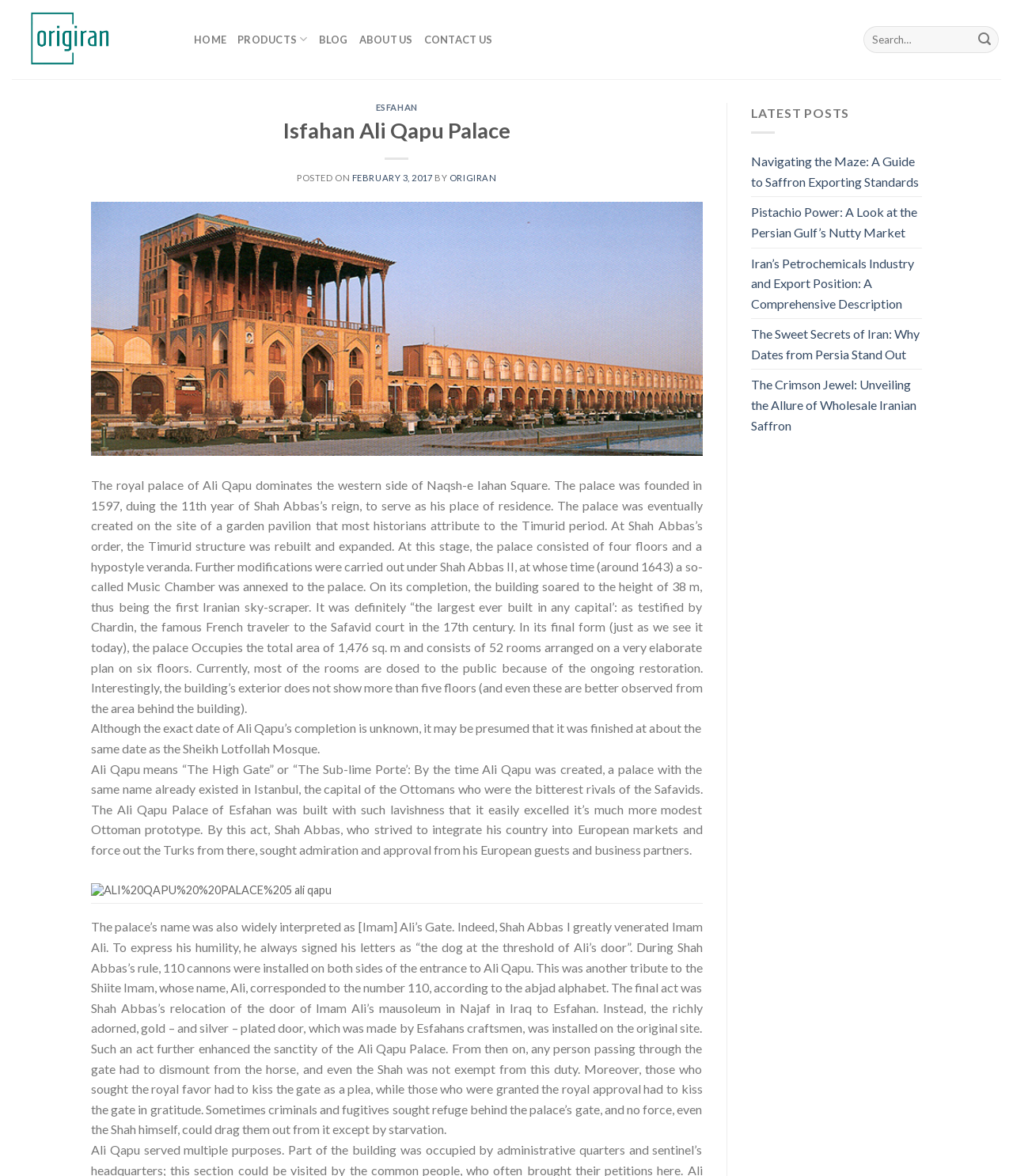Respond to the question with just a single word or phrase: 
What is the name of the palace described on this webpage?

Ali Qapu Palace